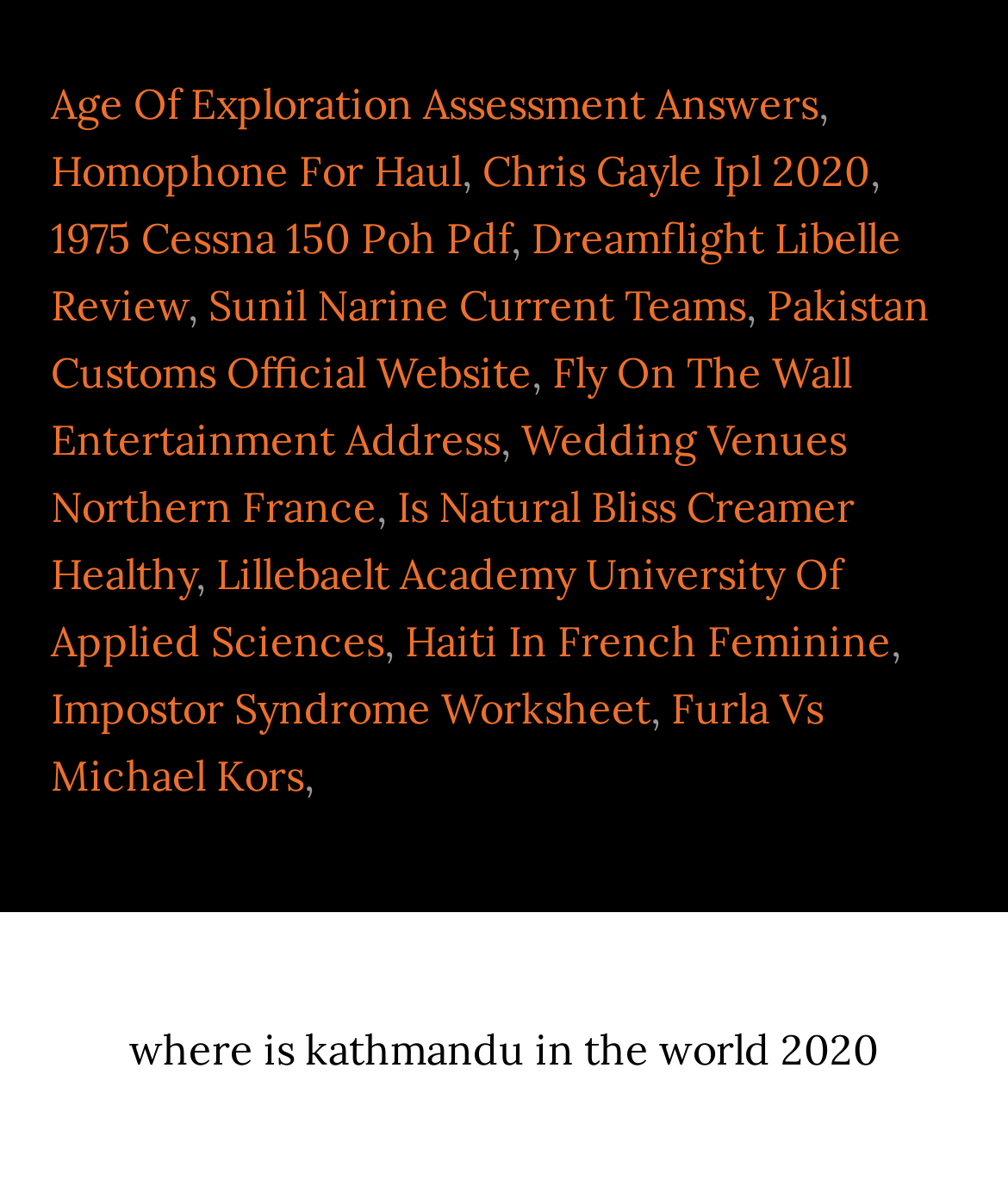How many commas are on this webpage?
Answer the question with just one word or phrase using the image.

5